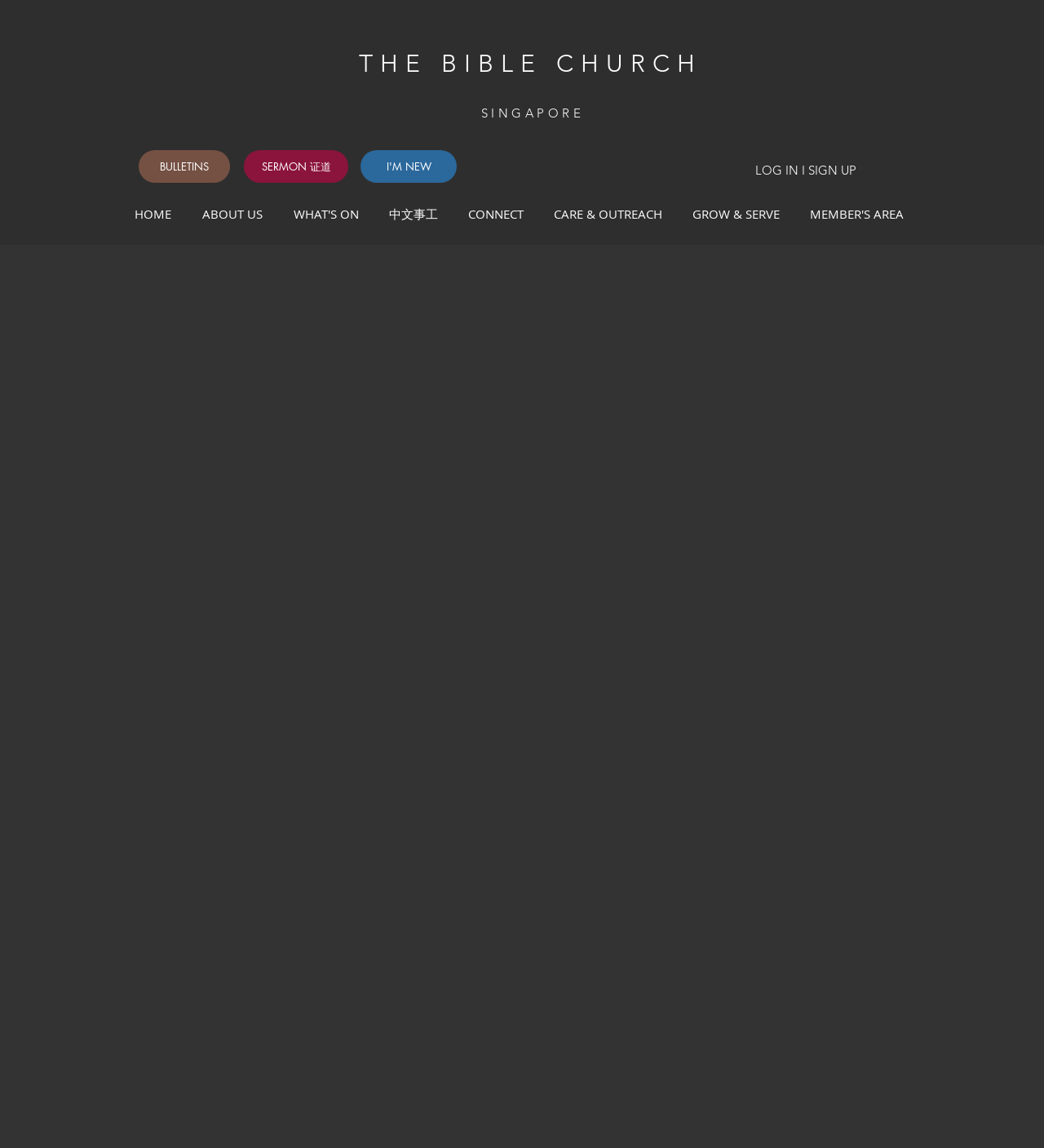Could you locate the bounding box coordinates for the section that should be clicked to accomplish this task: "Go to the ABOUT US page".

[0.182, 0.168, 0.27, 0.204]